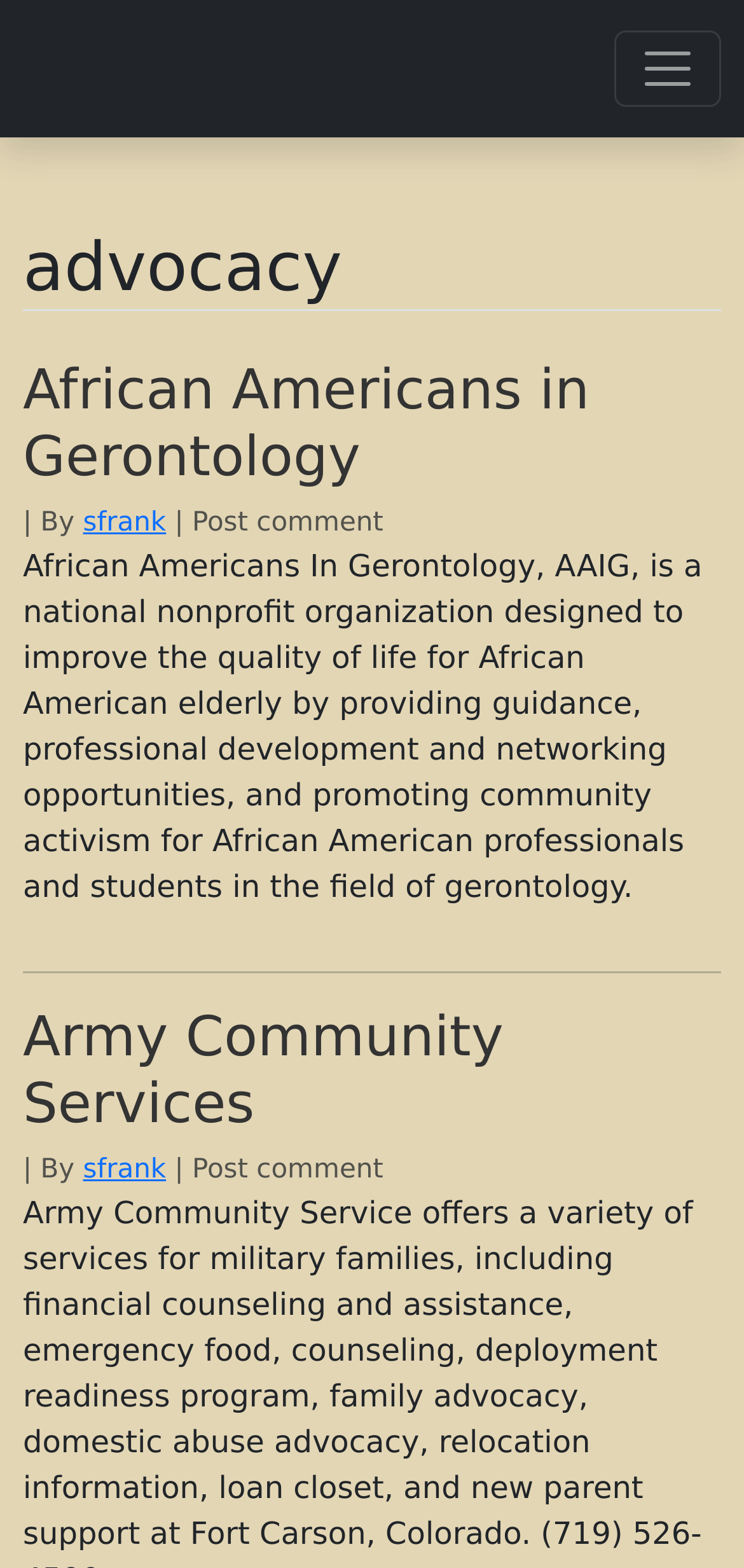Could you please study the image and provide a detailed answer to the question:
What is the purpose of the Army Community Services?

The webpage does not provide information about the purpose of the Army Community Services. It only mentions the name of the organization.